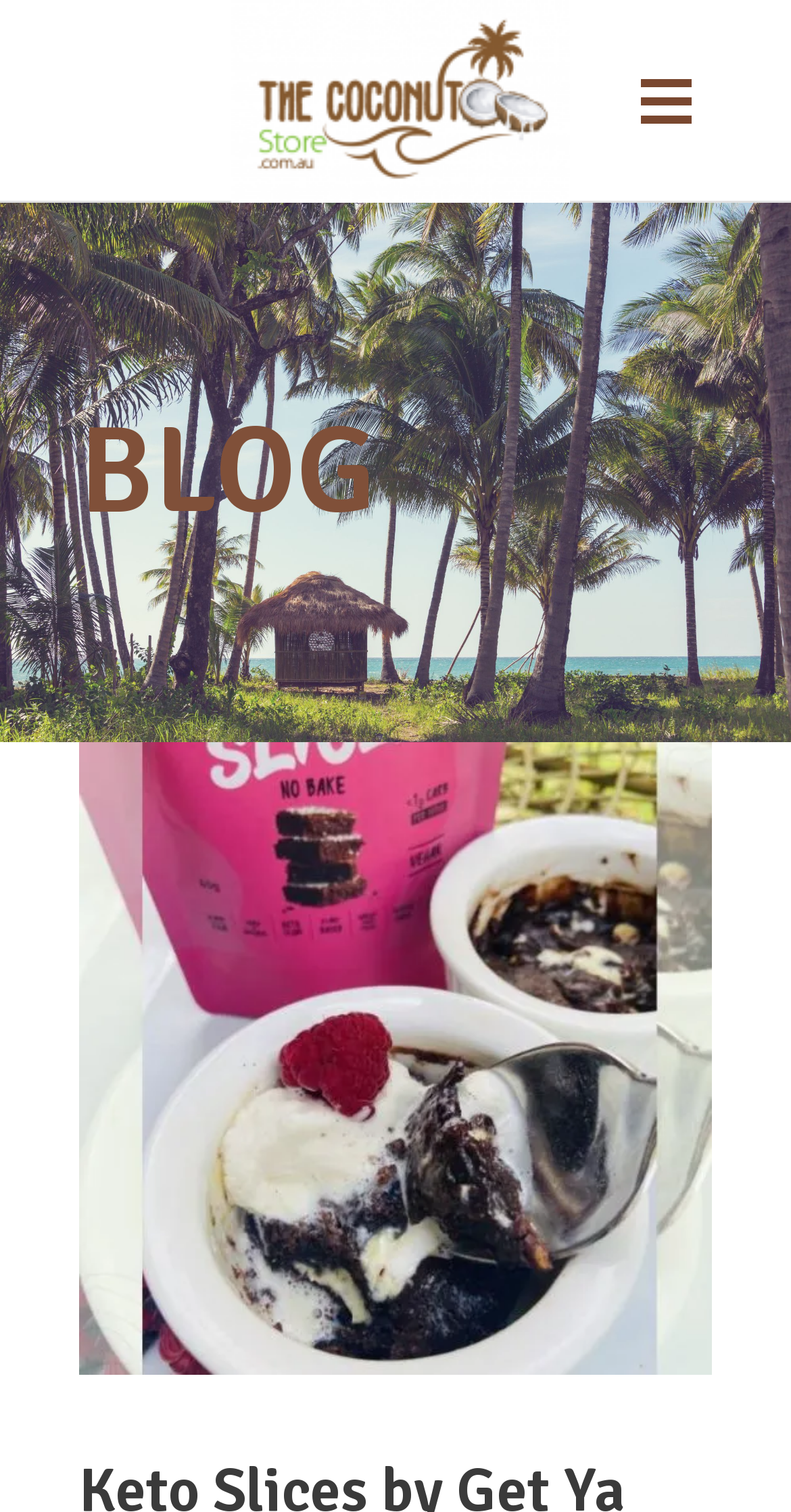Please find the bounding box for the UI component described as follows: "alt="mobile logo"".

[0.291, 0.0, 0.719, 0.145]